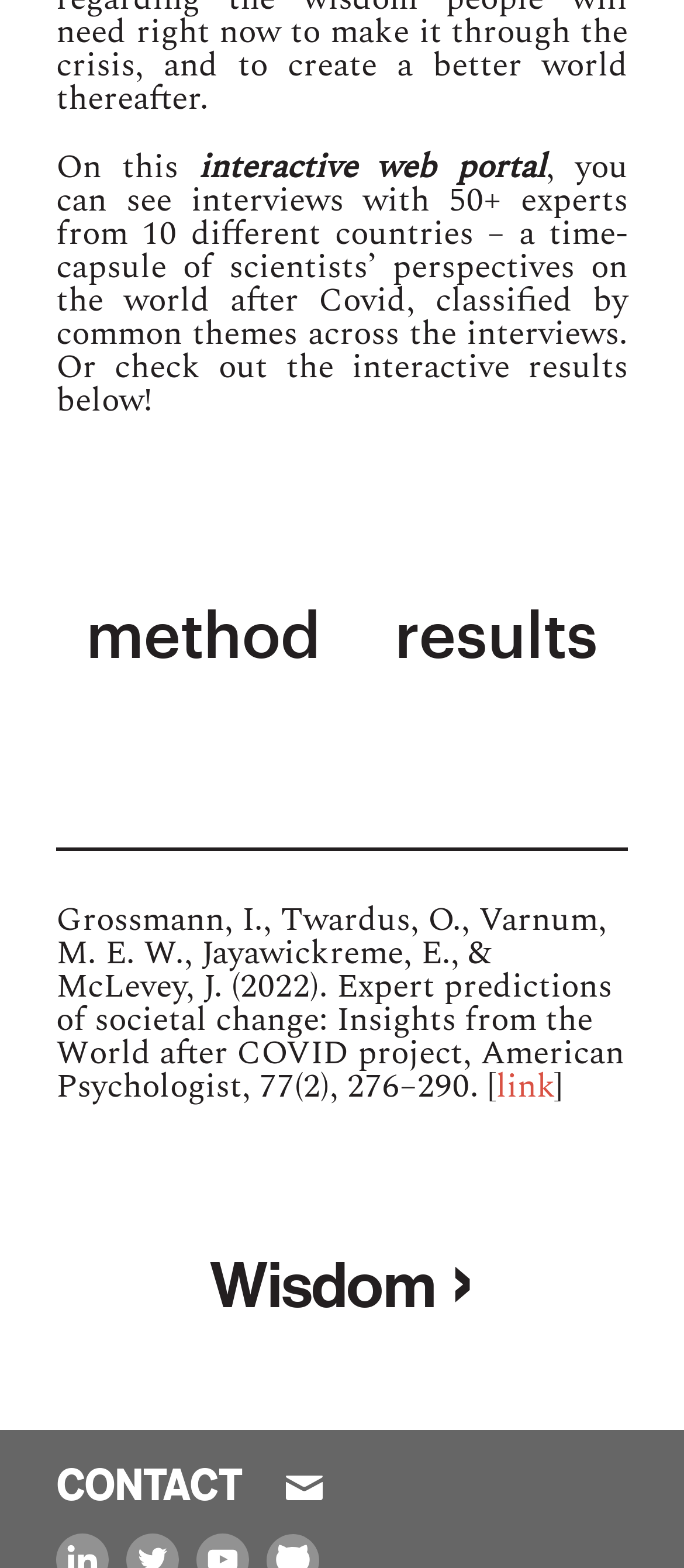Provide a thorough and detailed response to the question by examining the image: 
What is the theme of the interviews on this webpage?

I read the StaticText element with the content 'On this interactive web portal, you can see interviews with 50+ experts from 10 different countries – a time-capsule of scientists’ perspectives on the world after Covid, classified by common themes across the interviews.' which suggests that the theme of the interviews is the world after Covid.